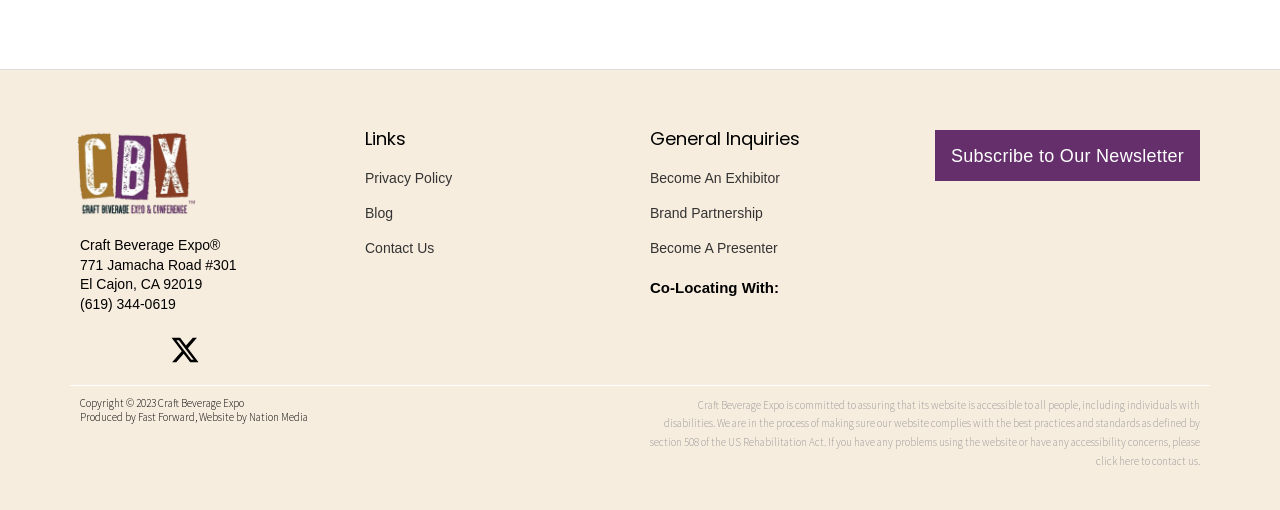Provide the bounding box for the UI element matching this description: "Blog".

[0.285, 0.399, 0.492, 0.438]